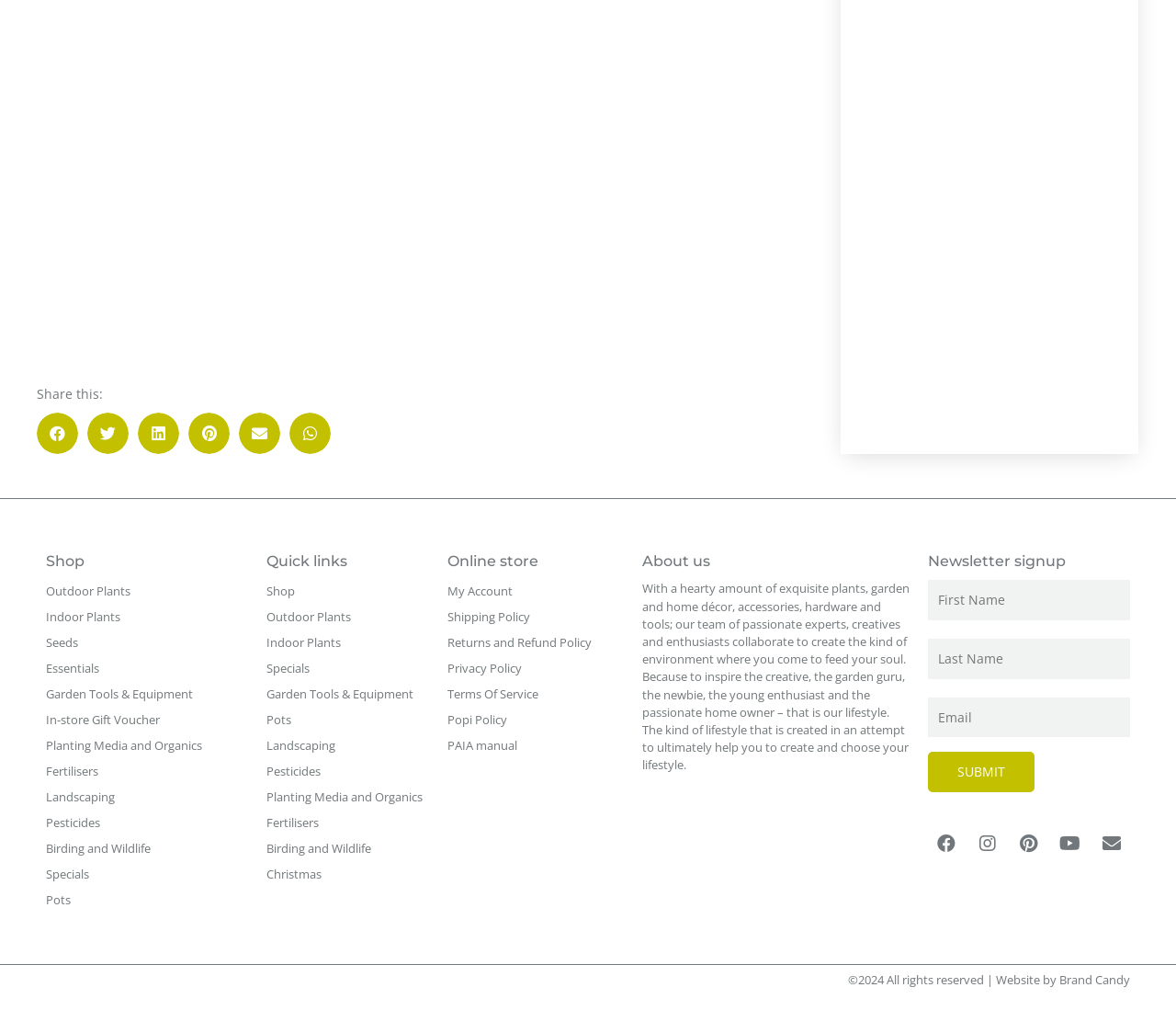Determine the bounding box coordinates of the clickable element necessary to fulfill the instruction: "Visit the Facebook page". Provide the coordinates as four float numbers within the 0 to 1 range, i.e., [left, top, right, bottom].

[0.789, 0.817, 0.82, 0.854]